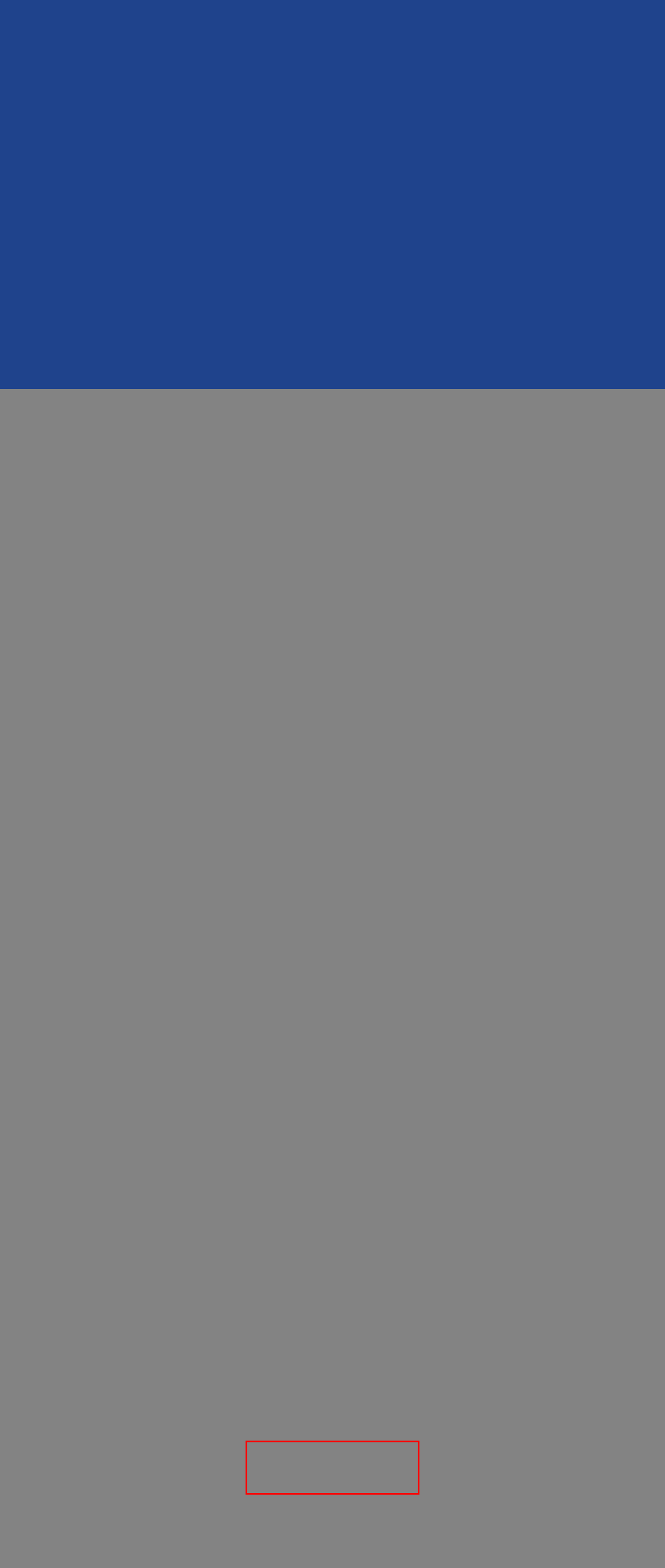Review the webpage screenshot and focus on the UI element within the red bounding box. Select the best-matching webpage description for the new webpage that follows after clicking the highlighted element. Here are the candidates:
A. About Us - Career Contacts
B. Contact Us - Career Contacts
C. Employers - Career Contacts
D. covid Archives - Career Contacts
E. Human Resources - Career Contacts
F. Blog - Career Contacts
G. Job Seekers - Career Contacts
H. Effective Interviewing Techniques

B